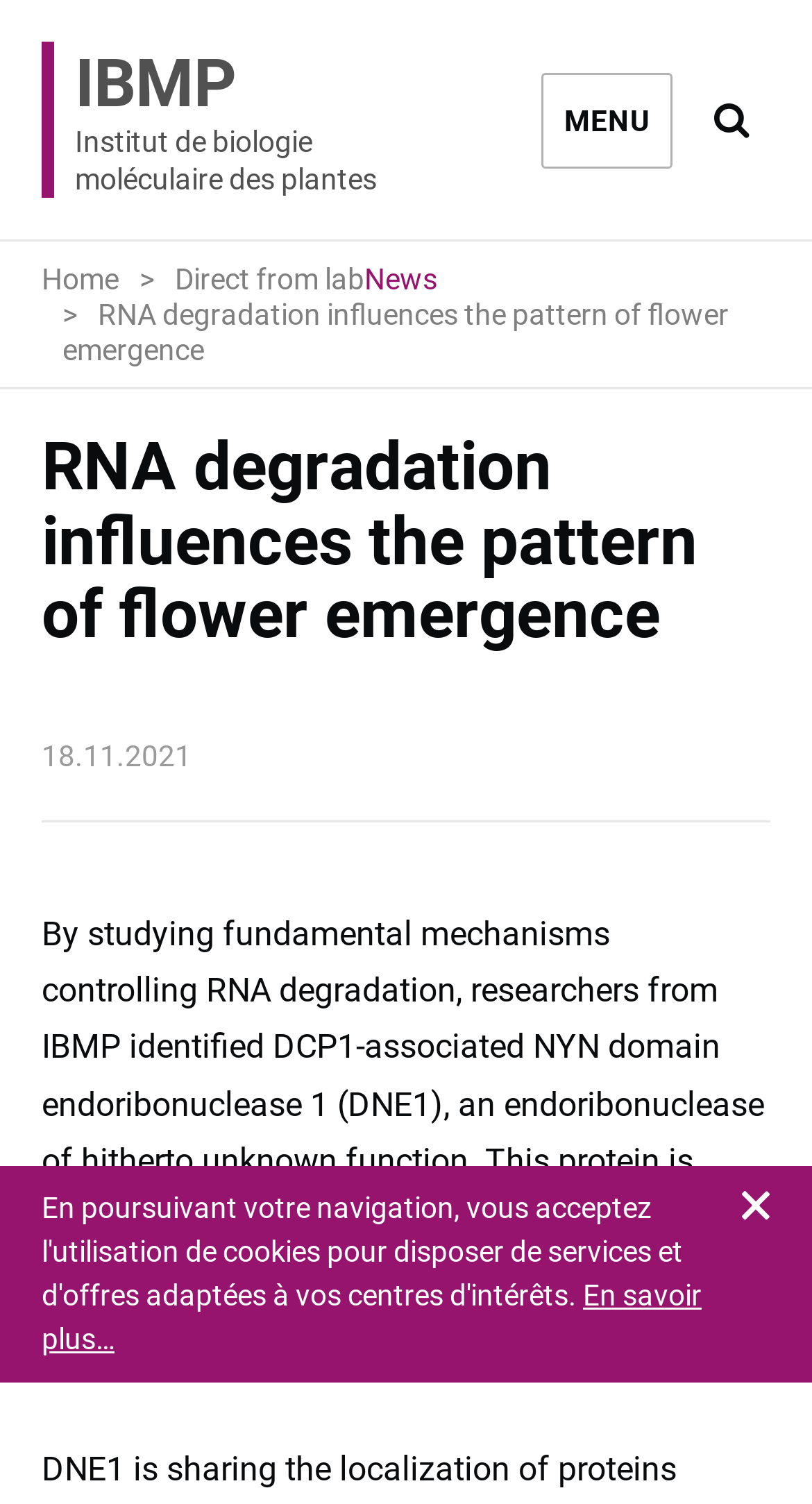What is the function of DNE1?
Refer to the image and provide a one-word or short phrase answer.

Endoribonuclease